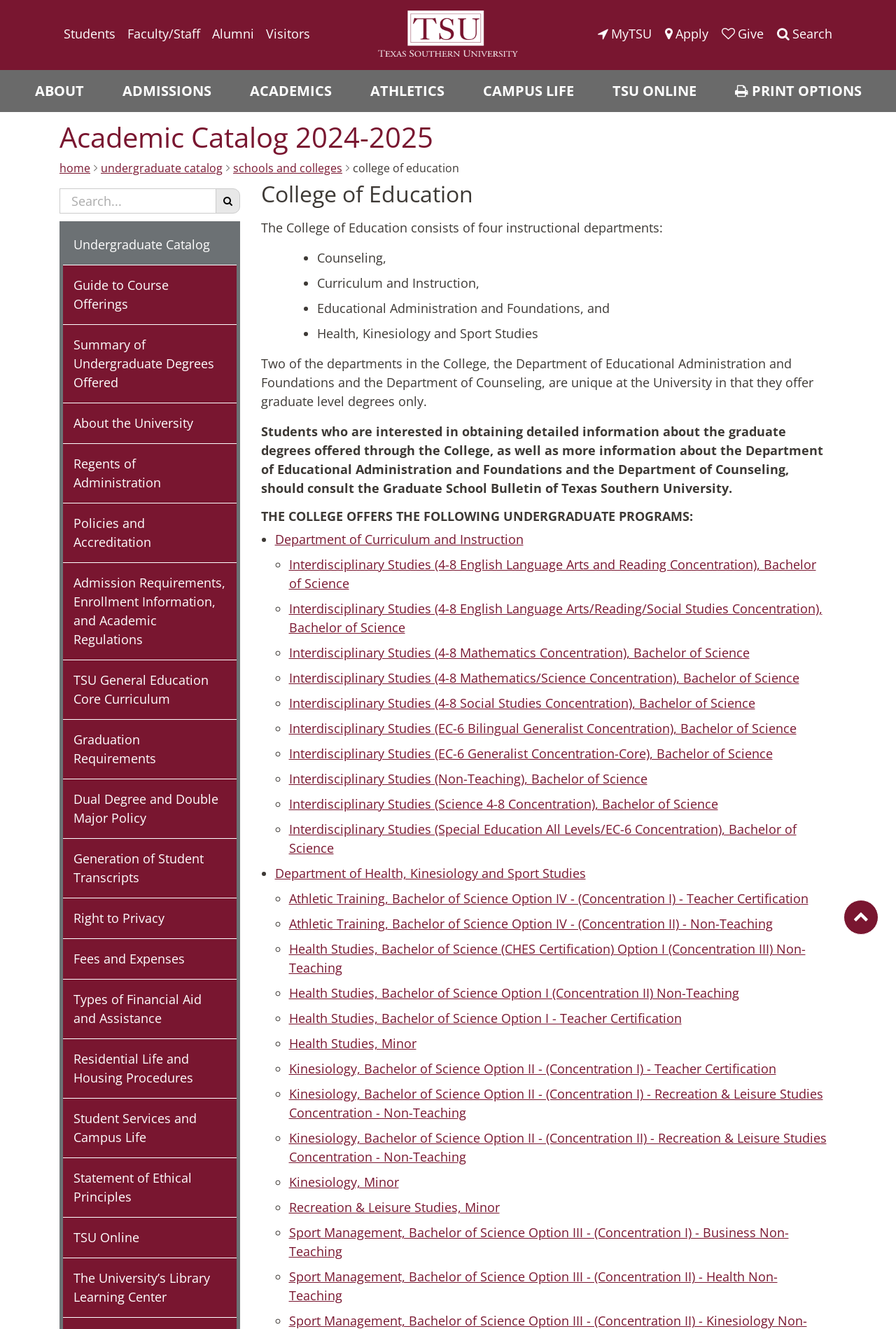What is the name of the catalog?
Based on the image, please offer an in-depth response to the question.

I found the answer by looking at the heading 'Academic Catalog 2024-2025' with bounding box coordinates [0.066, 0.093, 0.934, 0.114] and the link with the same name, which suggests that it is the name of the catalog.